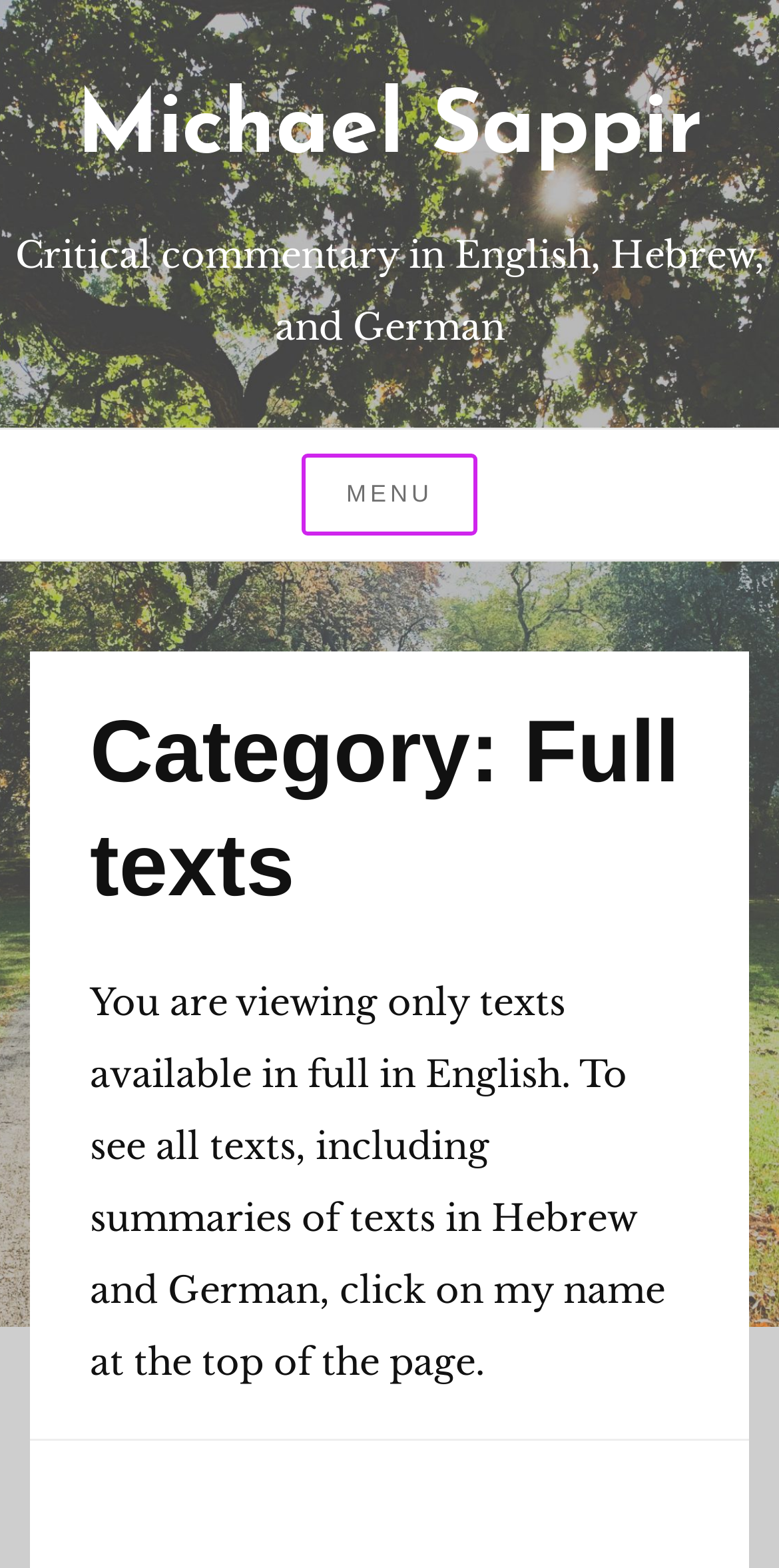What is the name of the author?
We need a detailed and exhaustive answer to the question. Please elaborate.

The name of the author can be found at the top of the page, where it says 'Full texts – Page 2 – Michael Sappir'. This is also a clickable link.